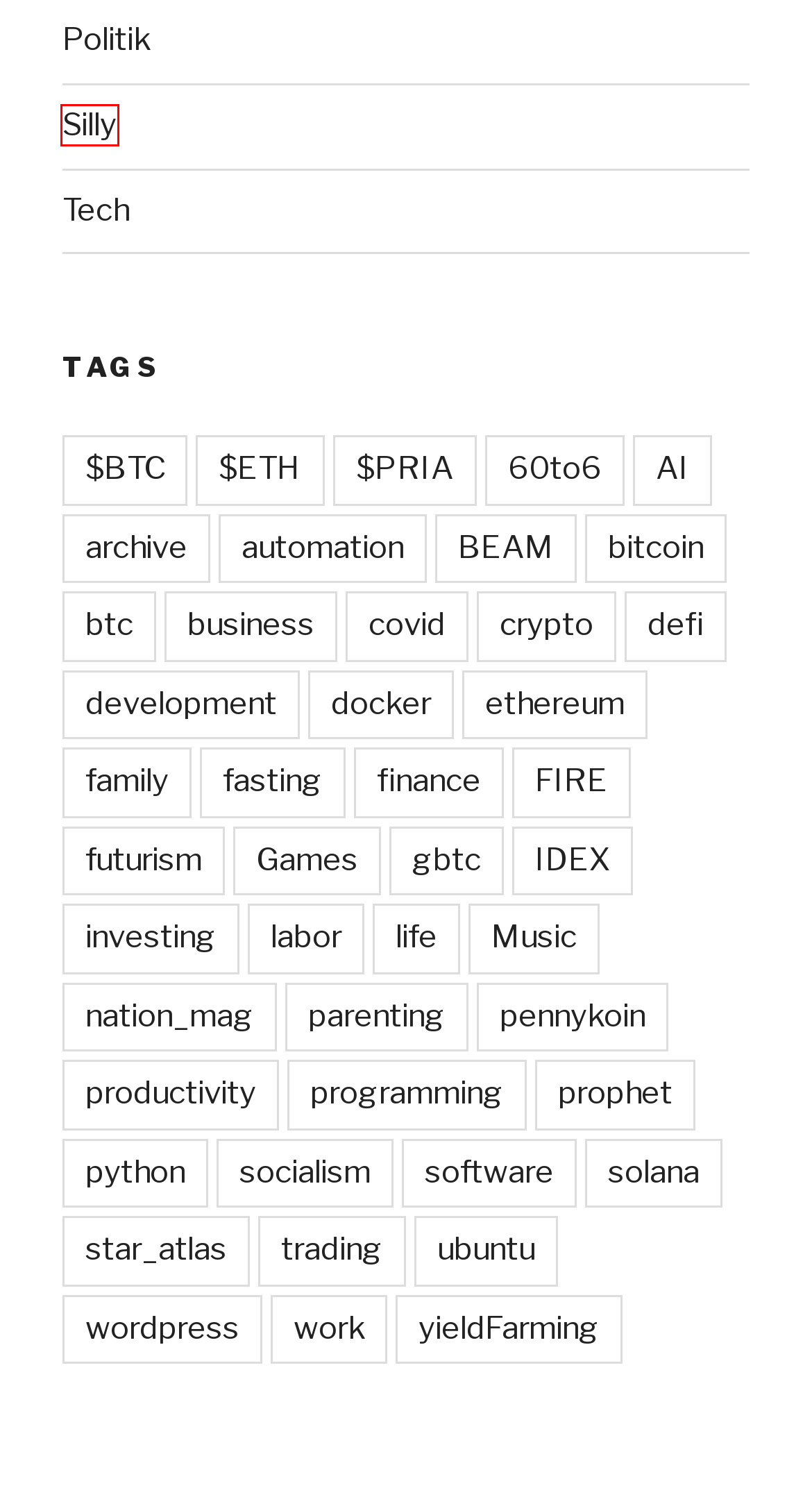Look at the screenshot of a webpage, where a red bounding box highlights an element. Select the best description that matches the new webpage after clicking the highlighted element. Here are the candidates:
A. ethereum | Blockchain Man
B. $ETH | Blockchain Man
C. covid | Blockchain Man
D. Tech | Blockchain Man
E. fasting | Blockchain Man
F. wordpress | Blockchain Man
G. Silly | Blockchain Man
H. programming | Blockchain Man

G